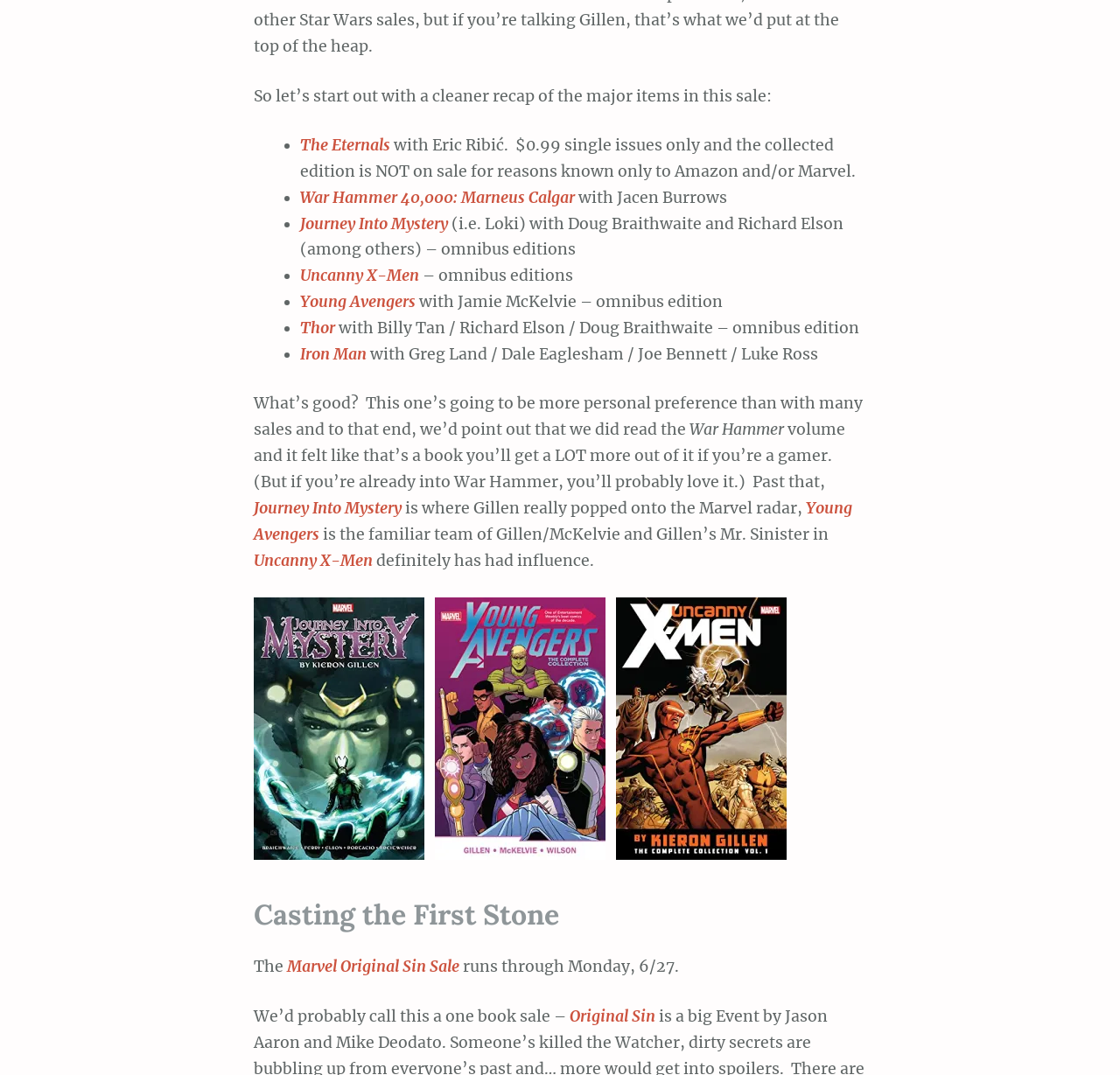Please locate the bounding box coordinates of the element's region that needs to be clicked to follow the instruction: "Click on The Eternals link". The bounding box coordinates should be provided as four float numbers between 0 and 1, i.e., [left, top, right, bottom].

[0.268, 0.126, 0.349, 0.144]